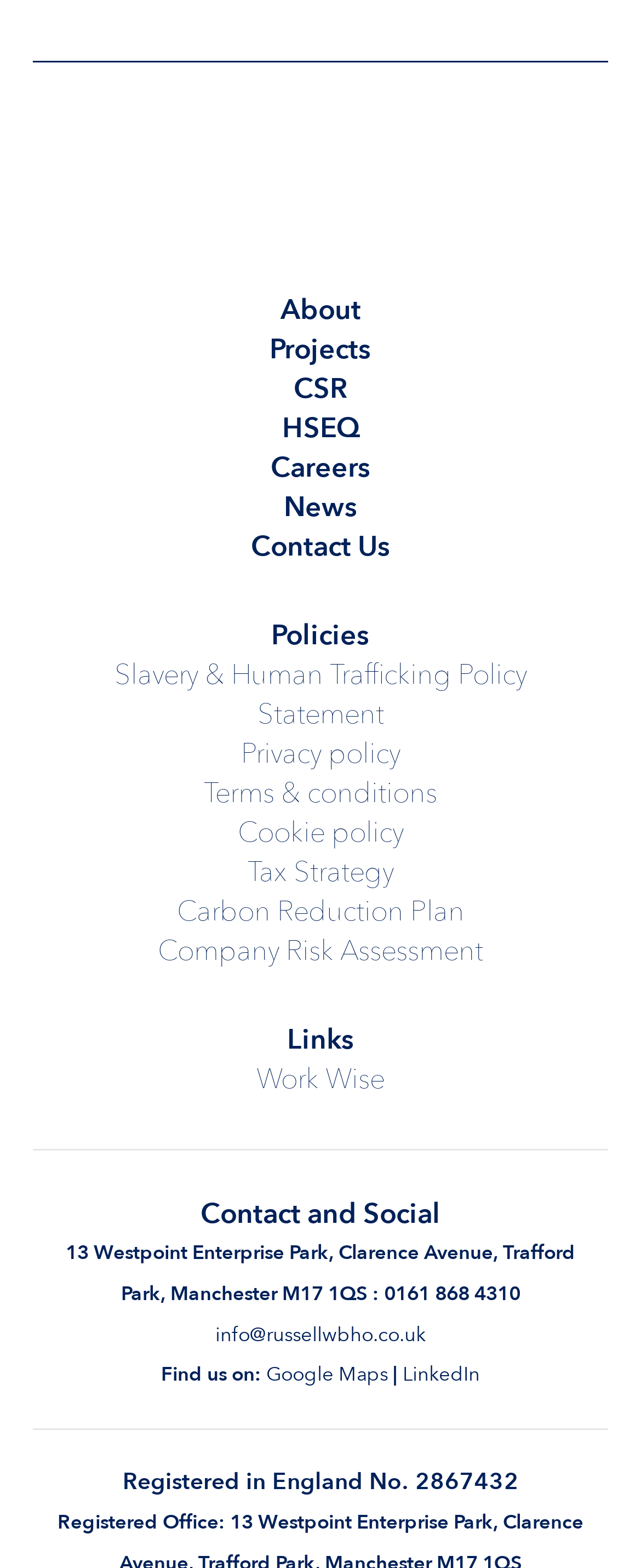What is the company name?
Carefully examine the image and provide a detailed answer to the question.

The company name can be found in the image element at the top of the webpage, which has the text 'Russell WBHO'.